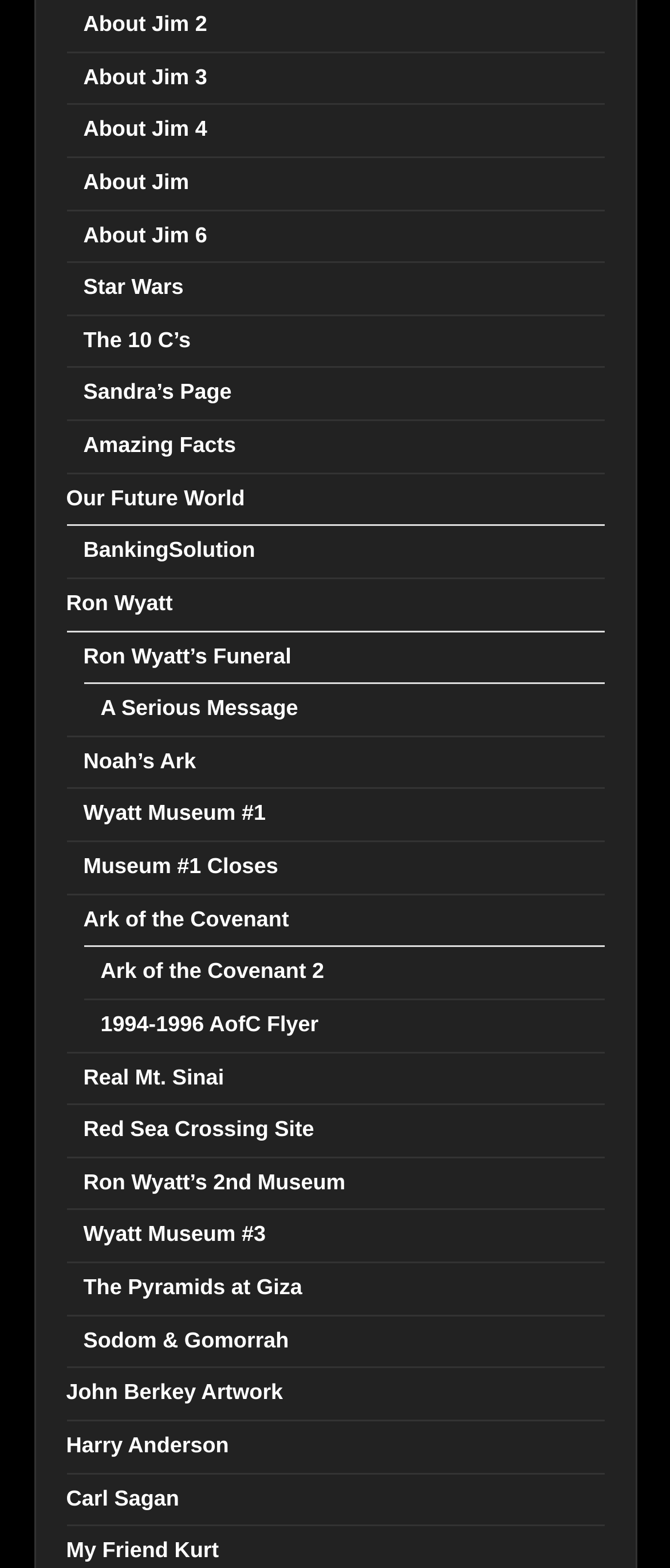Provide a brief response using a word or short phrase to this question:
How many links are related to Ron Wyatt?

4